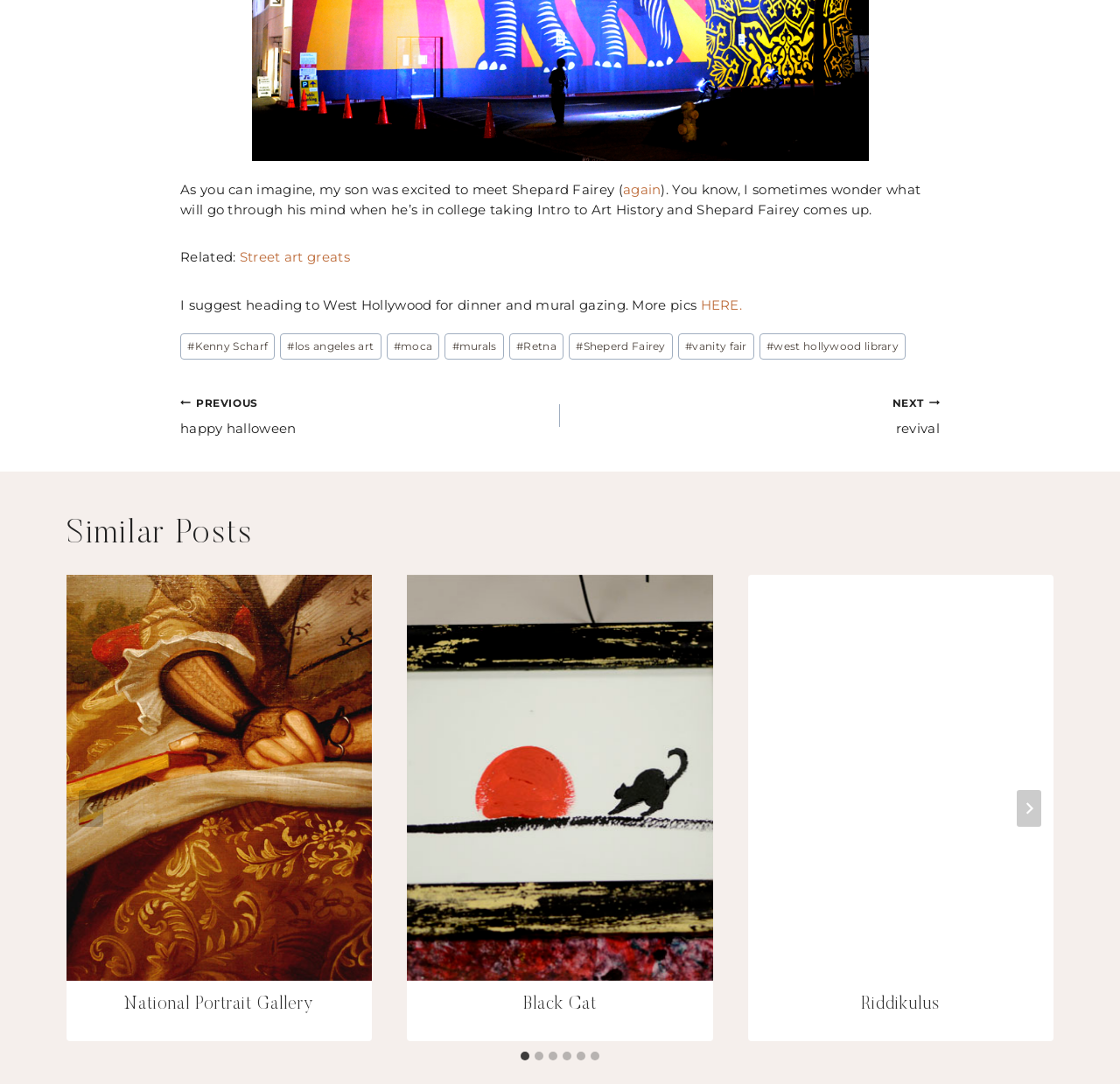Show the bounding box coordinates for the HTML element described as: "Black Cat".

[0.467, 0.919, 0.533, 0.935]